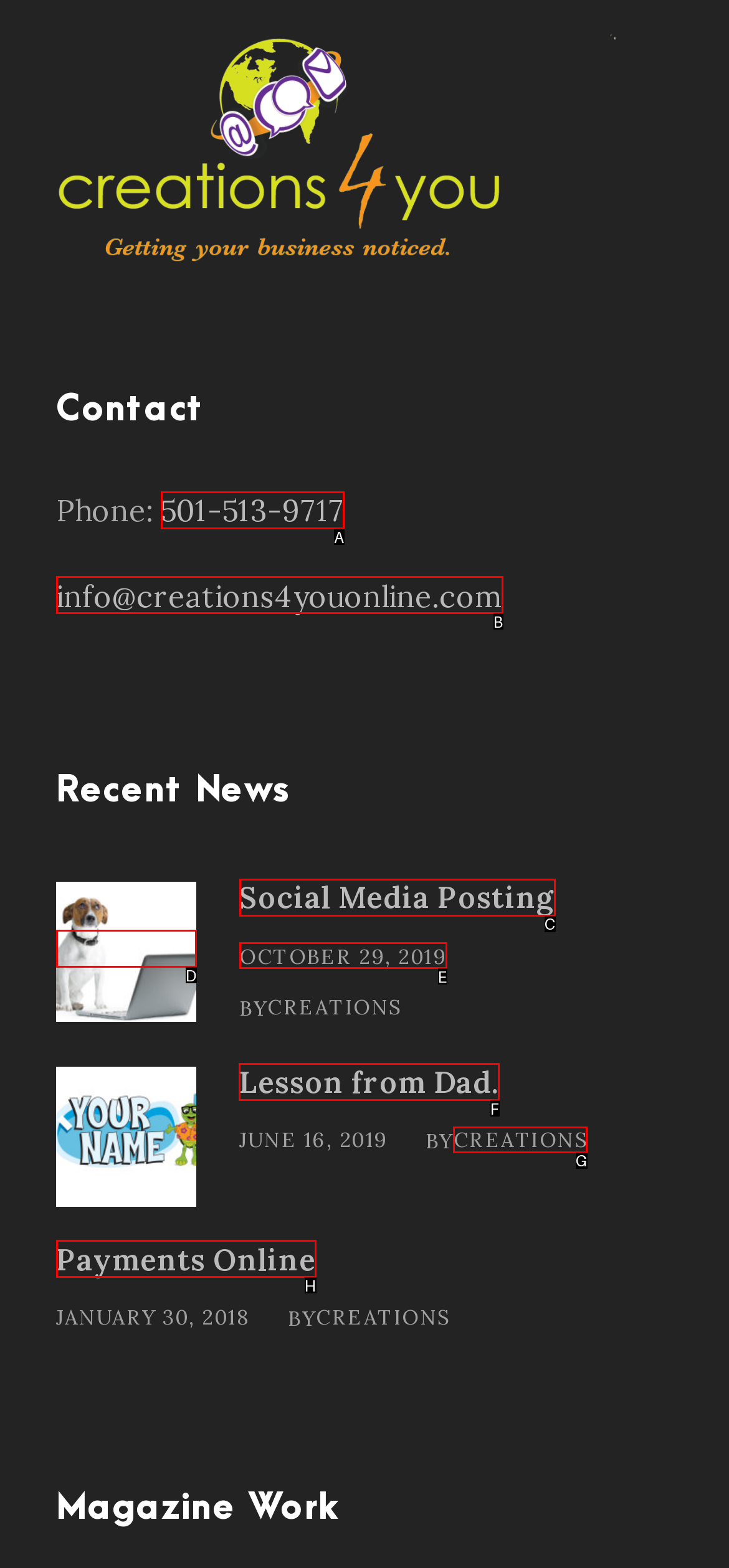To perform the task "learn about the residency", which UI element's letter should you select? Provide the letter directly.

None